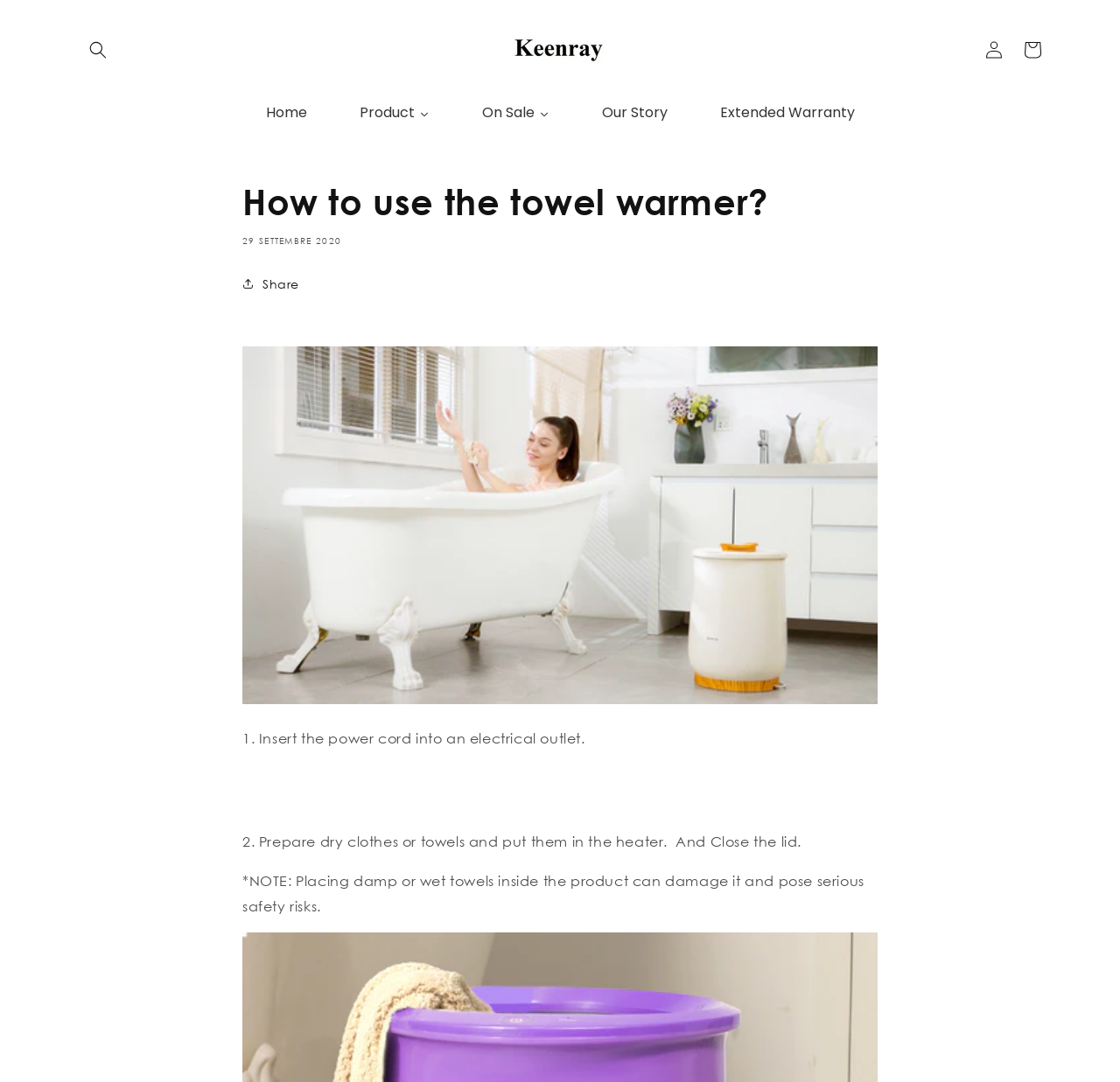Use one word or a short phrase to answer the question provided: 
What is the name of the company associated with this webpage?

Keenray